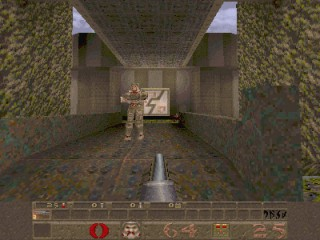What does the game's user interface at the bottom reveal?
Use the screenshot to answer the question with a single word or phrase.

Player stats